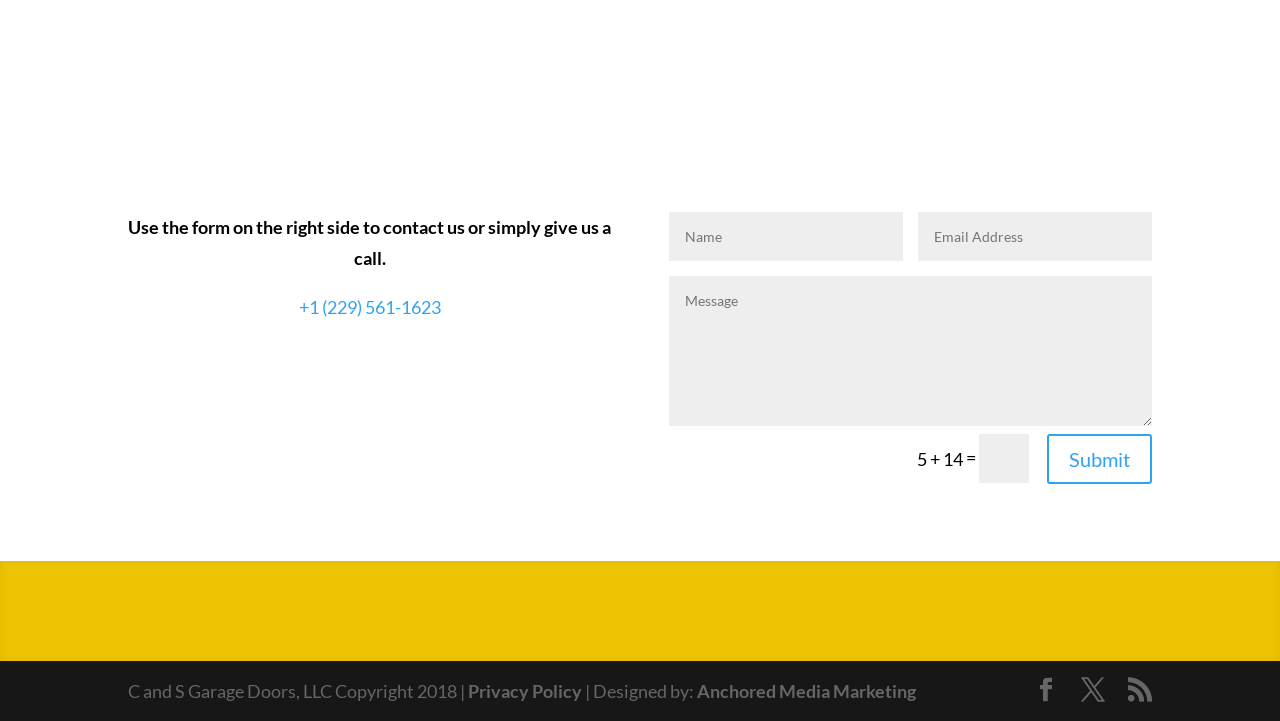What is the phone number to contact?
Analyze the screenshot and provide a detailed answer to the question.

The phone number to contact is found in the link element with the text '+1 (229) 561-1623' which is located at the top right side of the webpage.